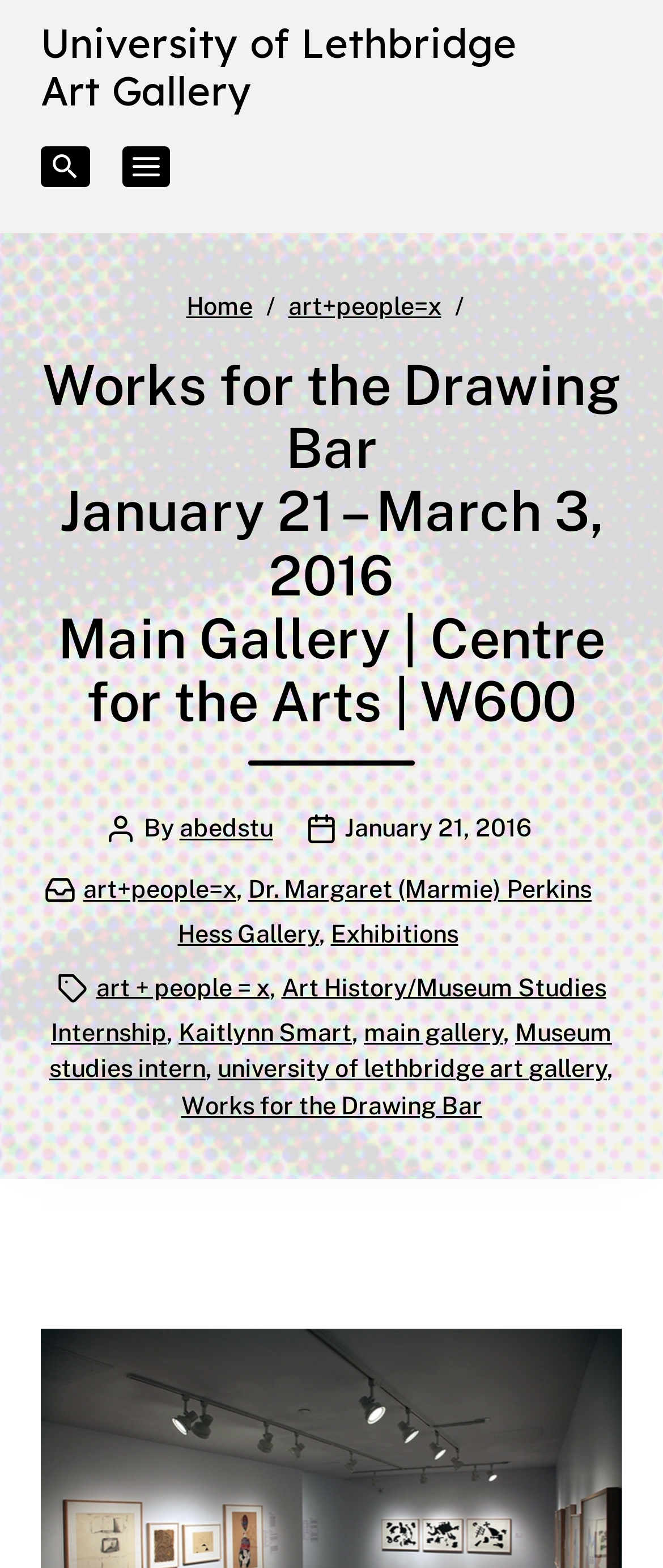Determine the bounding box coordinates of the clickable element to complete this instruction: "Go to University of Lethbridge Art Gallery". Provide the coordinates in the format of four float numbers between 0 and 1, [left, top, right, bottom].

[0.062, 0.013, 0.846, 0.076]